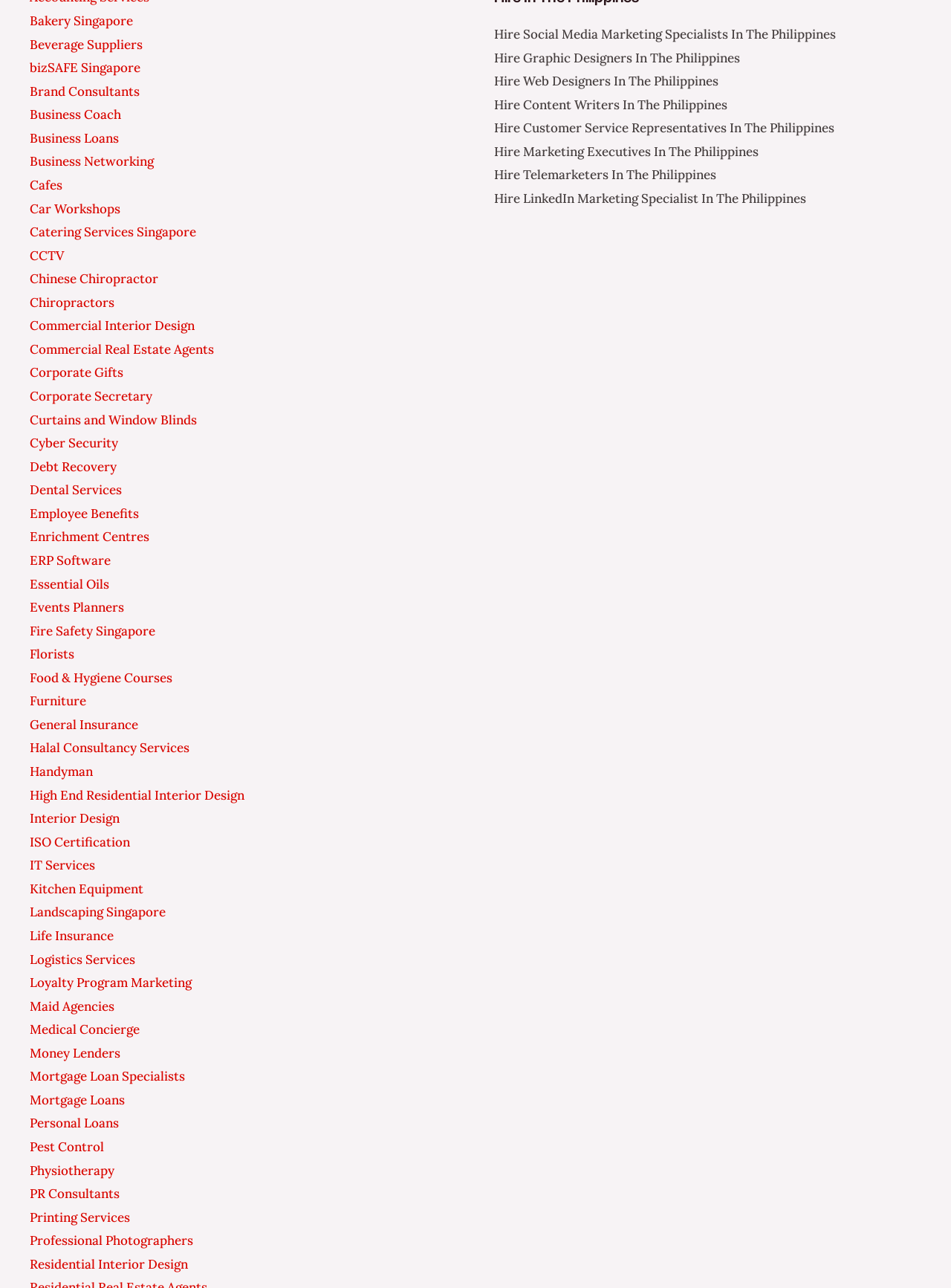Locate the bounding box coordinates of the clickable area to execute the instruction: "Read more about local news". Provide the coordinates as four float numbers between 0 and 1, represented as [left, top, right, bottom].

None